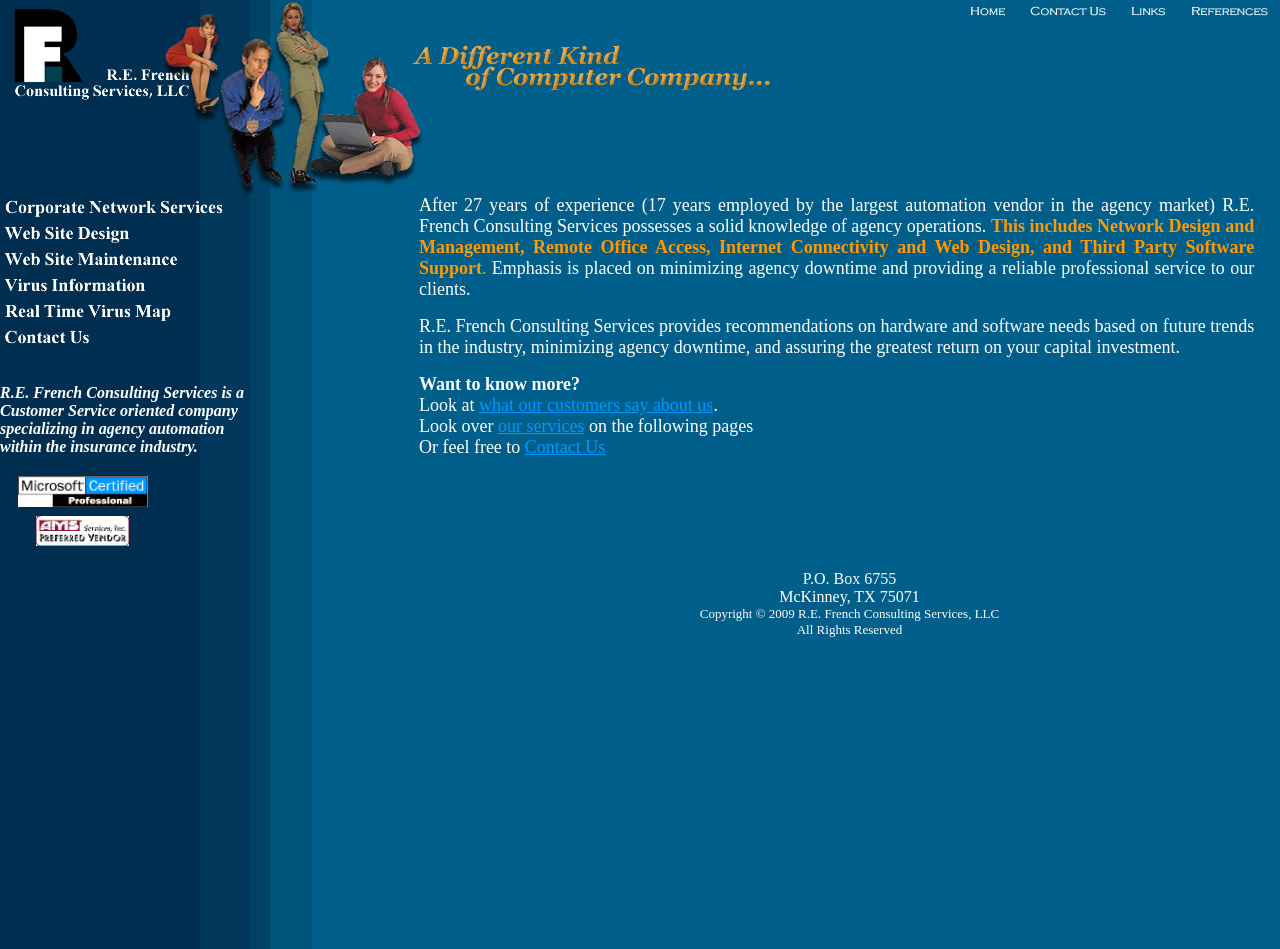Please specify the bounding box coordinates of the region to click in order to perform the following instruction: "Click Corporate Network Services".

[0.0, 0.218, 0.179, 0.236]